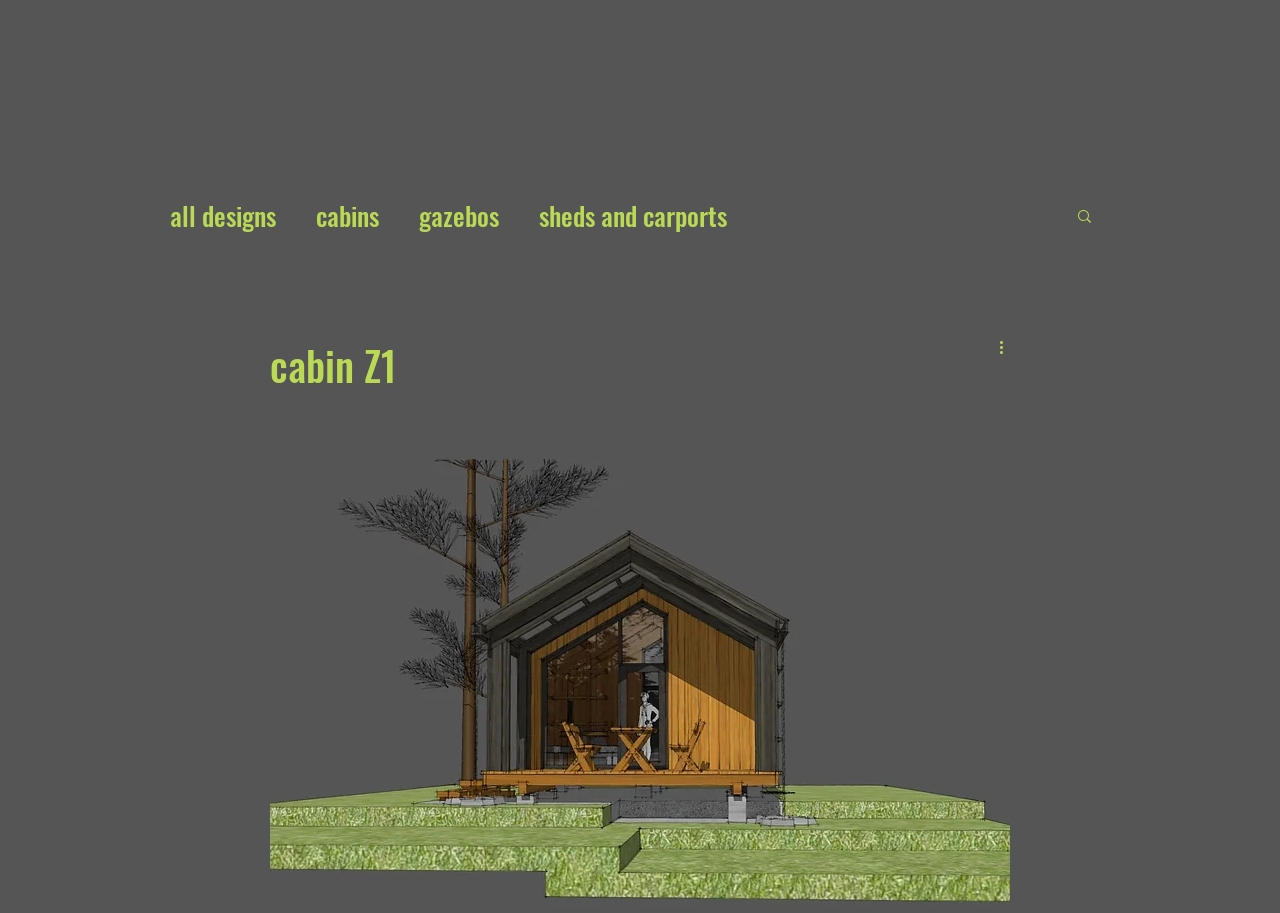Please determine the bounding box coordinates of the area that needs to be clicked to complete this task: 'go to cabins'. The coordinates must be four float numbers between 0 and 1, formatted as [left, top, right, bottom].

[0.247, 0.214, 0.296, 0.257]